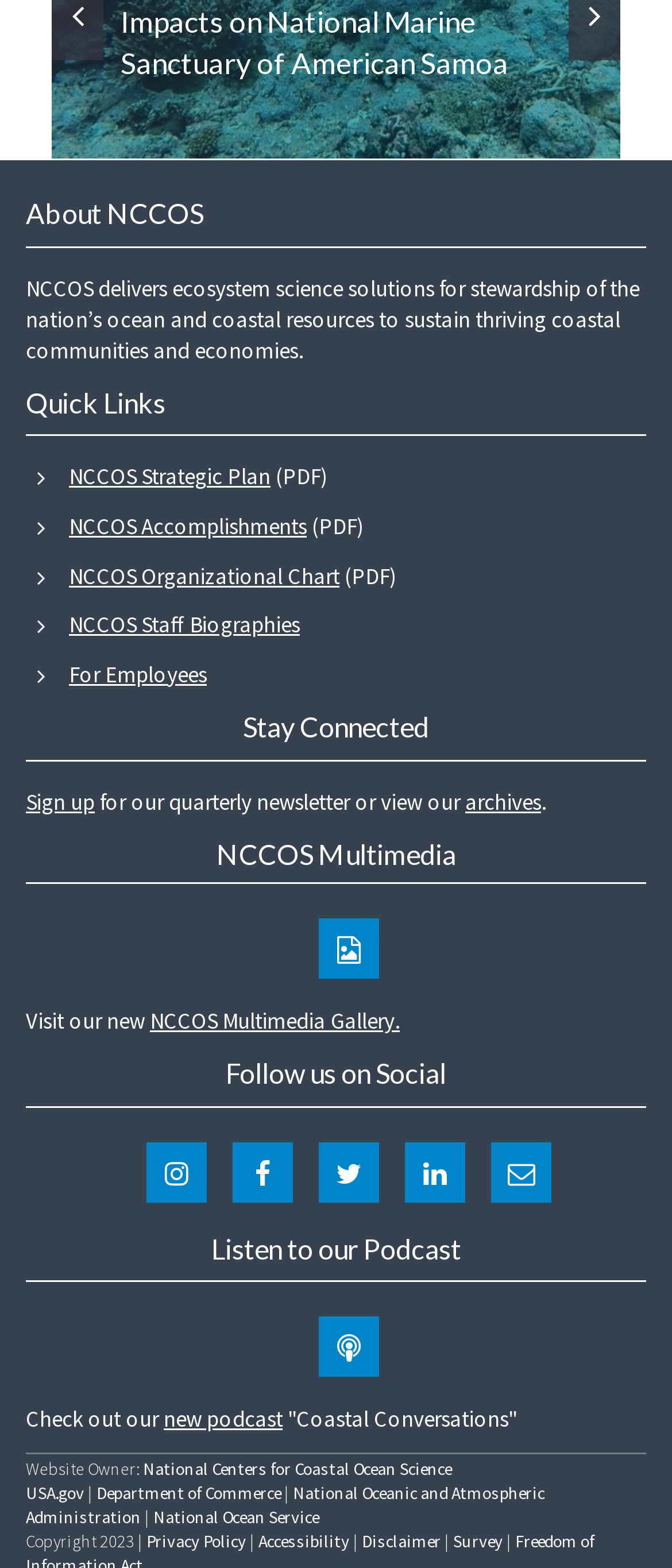Look at the image and answer the question in detail:
How can I stay connected with NCCOS?

The webpage provides a link to 'Sign up' for the quarterly newsletter, which is a way to stay connected with NCCOS. This link is located under the heading 'Stay Connected'.